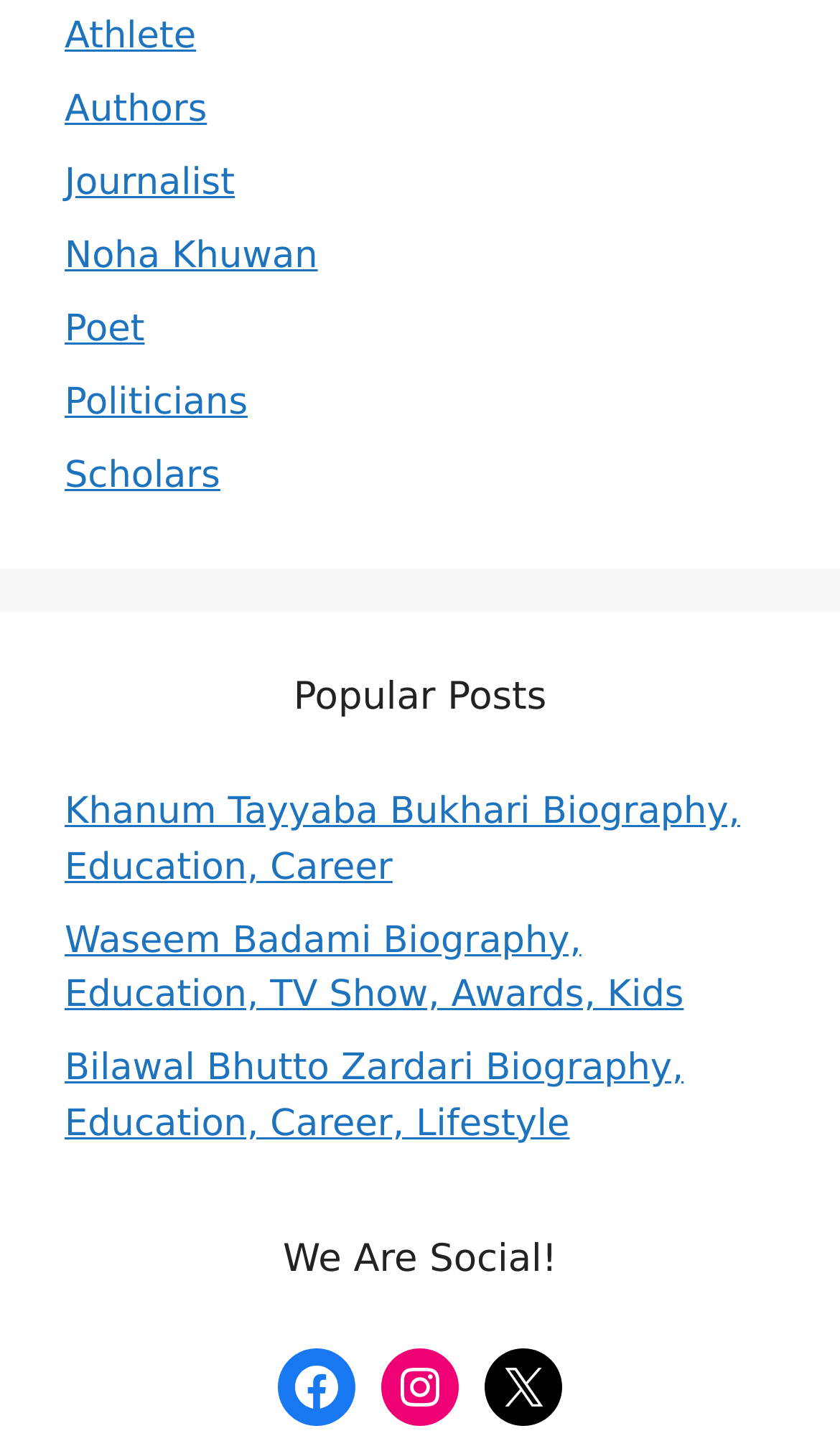What type of people are listed on this webpage?
Refer to the image and give a detailed answer to the query.

Based on the links provided on the webpage, such as 'Athlete', 'Authors', 'Journalist', 'Politicians', and 'Scholars', it appears that the webpage lists various types of celebrities or famous individuals.